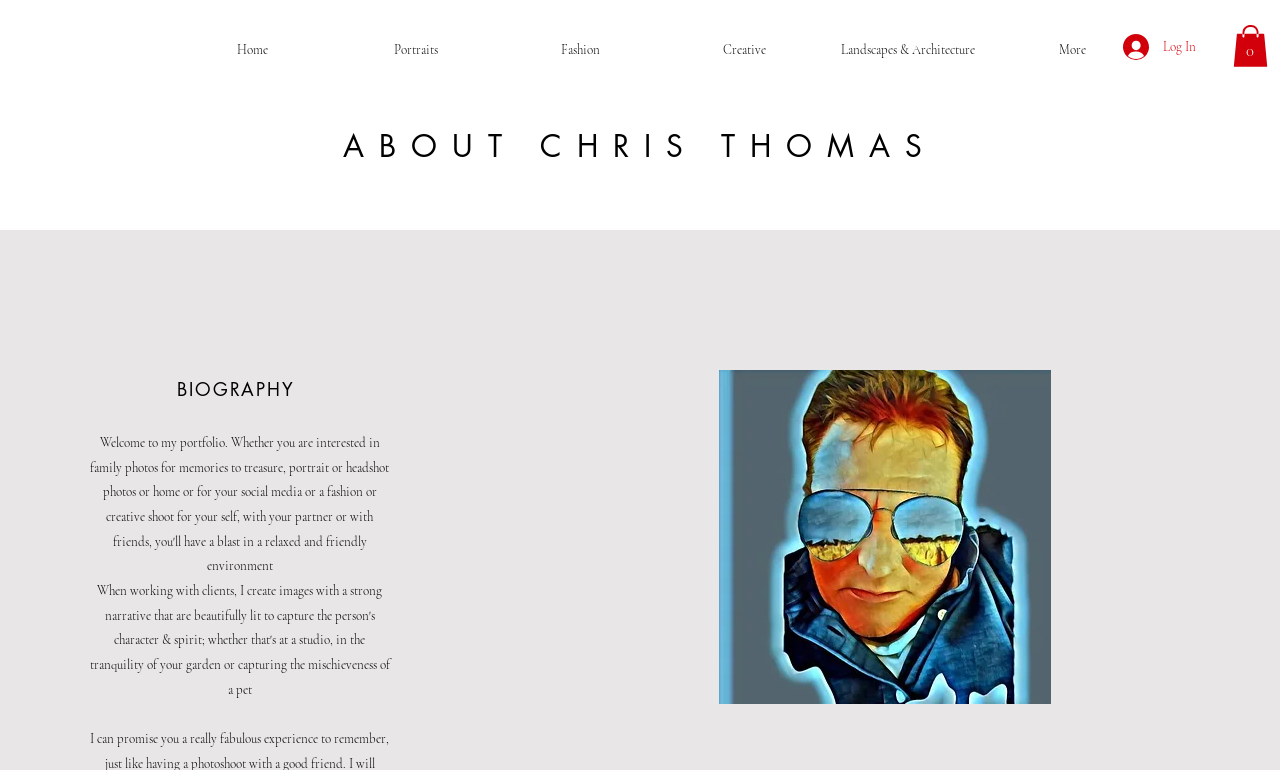Use a single word or phrase to answer the following:
What is the purpose of the 'Log In' button?

To log in to the website